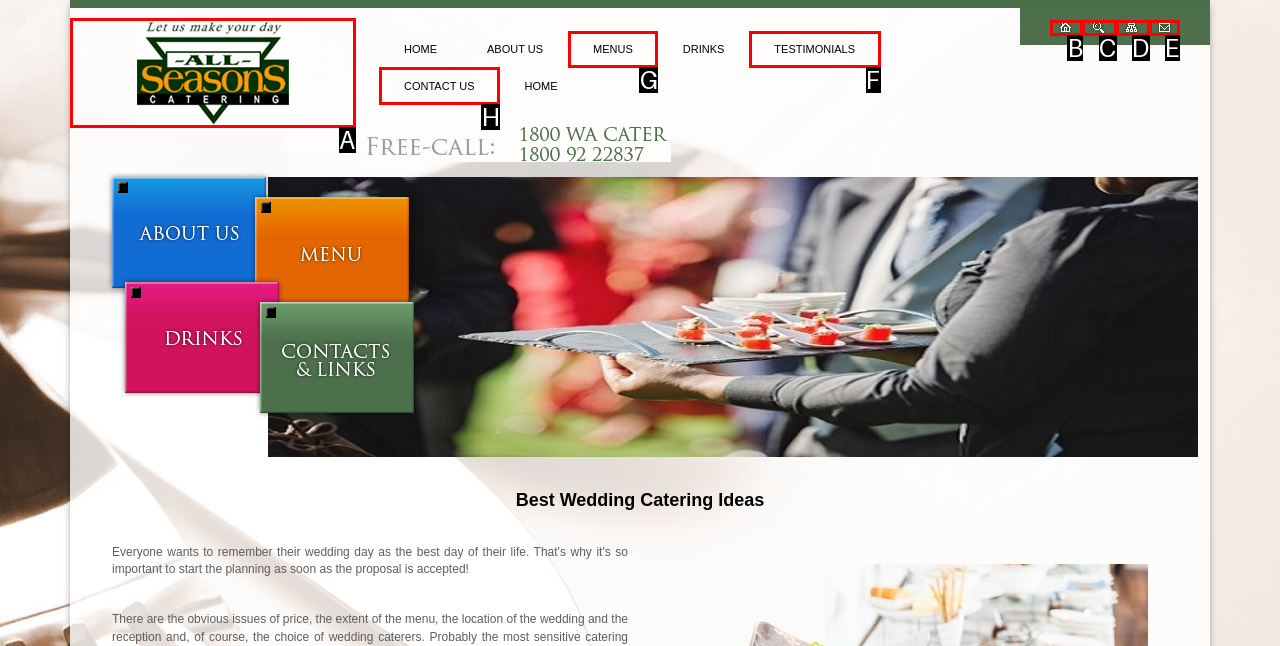Choose the letter of the option you need to click to explore 'MENUS'. Answer with the letter only.

G